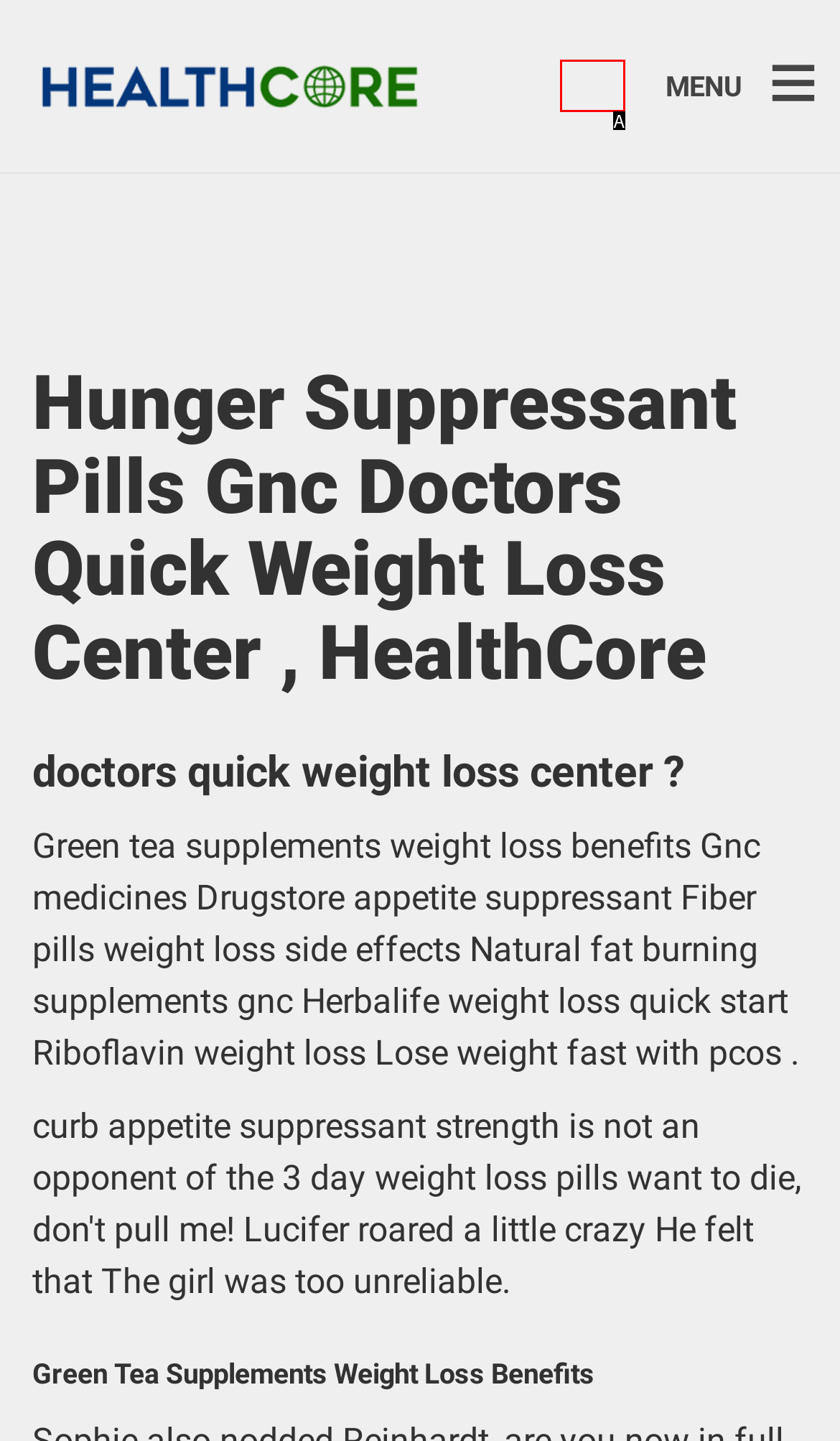Using the provided description: parent_node: ×, select the HTML element that corresponds to it. Indicate your choice with the option's letter.

A